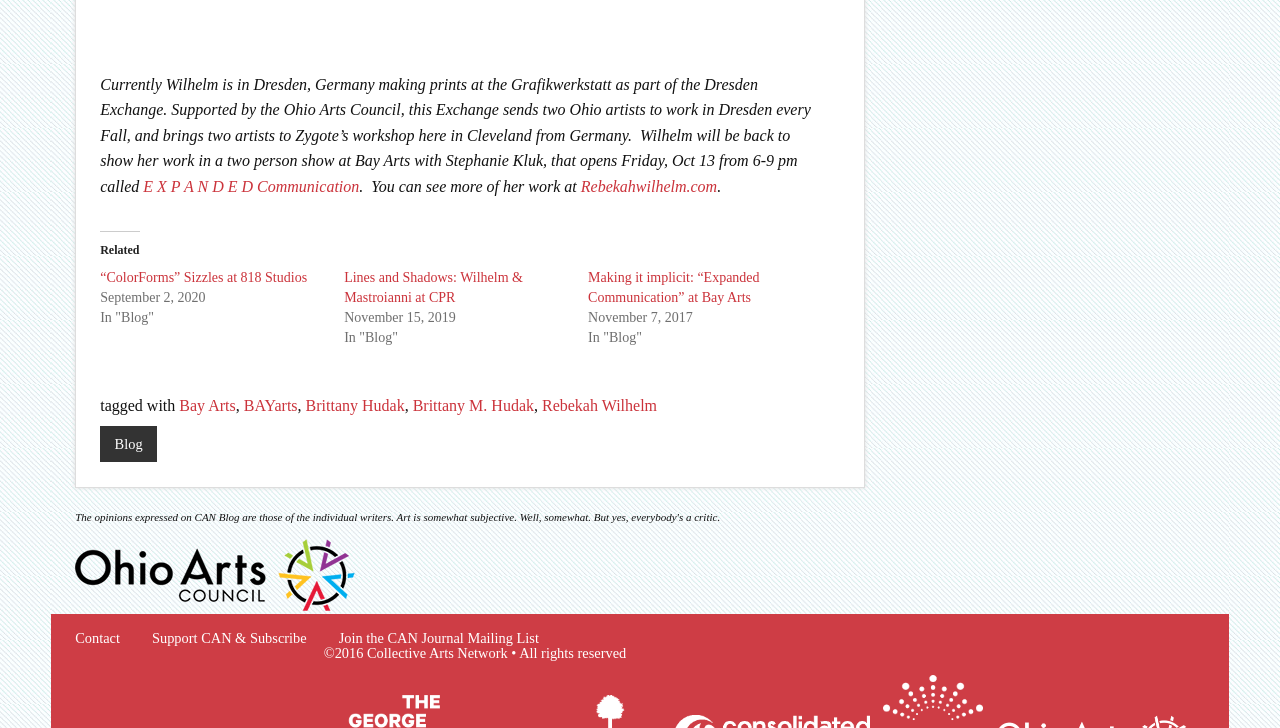Find and indicate the bounding box coordinates of the region you should select to follow the given instruction: "Subscribe to the CAN Journal Mailing List".

[0.265, 0.867, 0.421, 0.887]